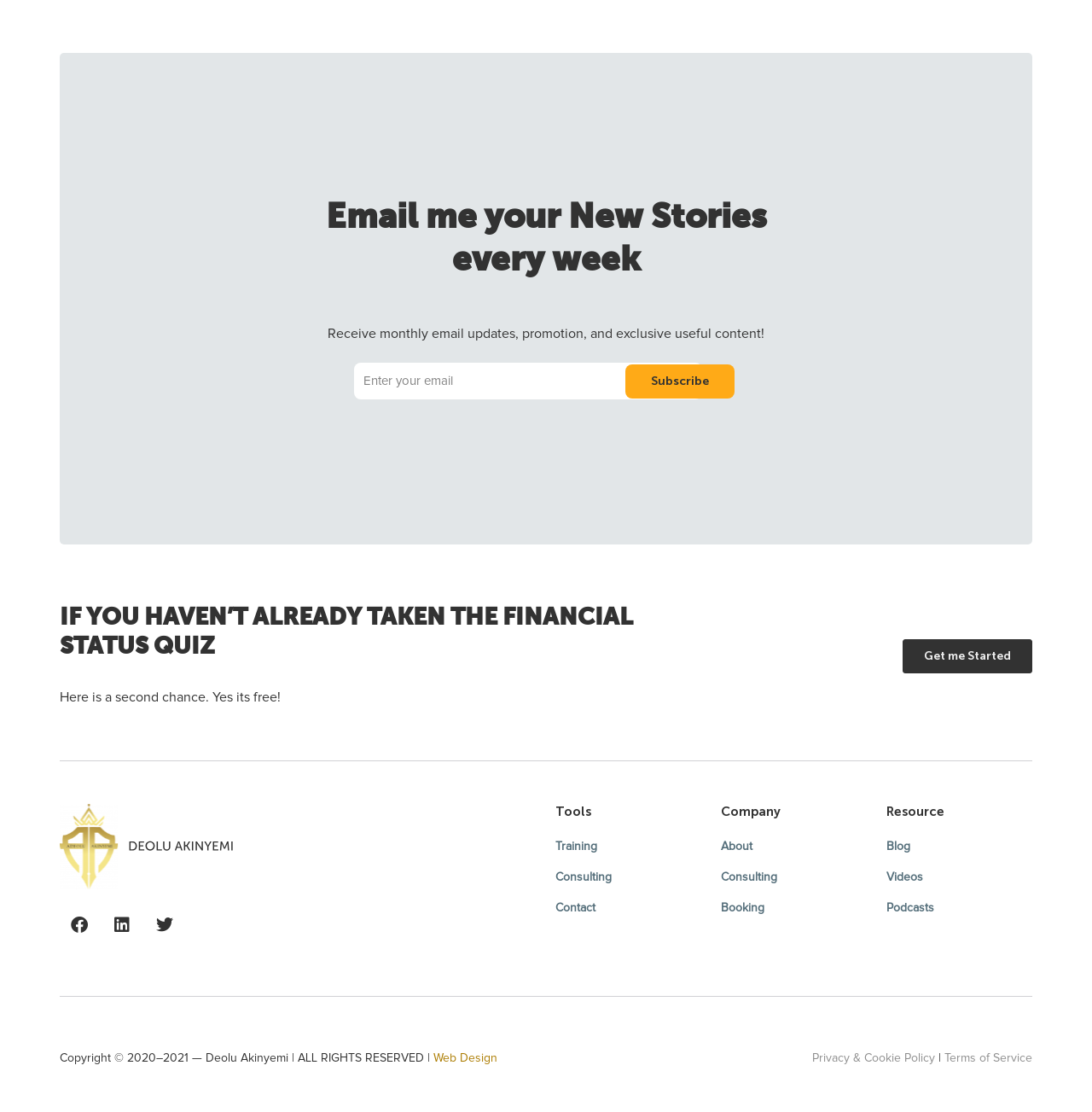Specify the bounding box coordinates of the area to click in order to execute this command: 'Subscribe to the newsletter'. The coordinates should consist of four float numbers ranging from 0 to 1, and should be formatted as [left, top, right, bottom].

[0.573, 0.327, 0.673, 0.358]